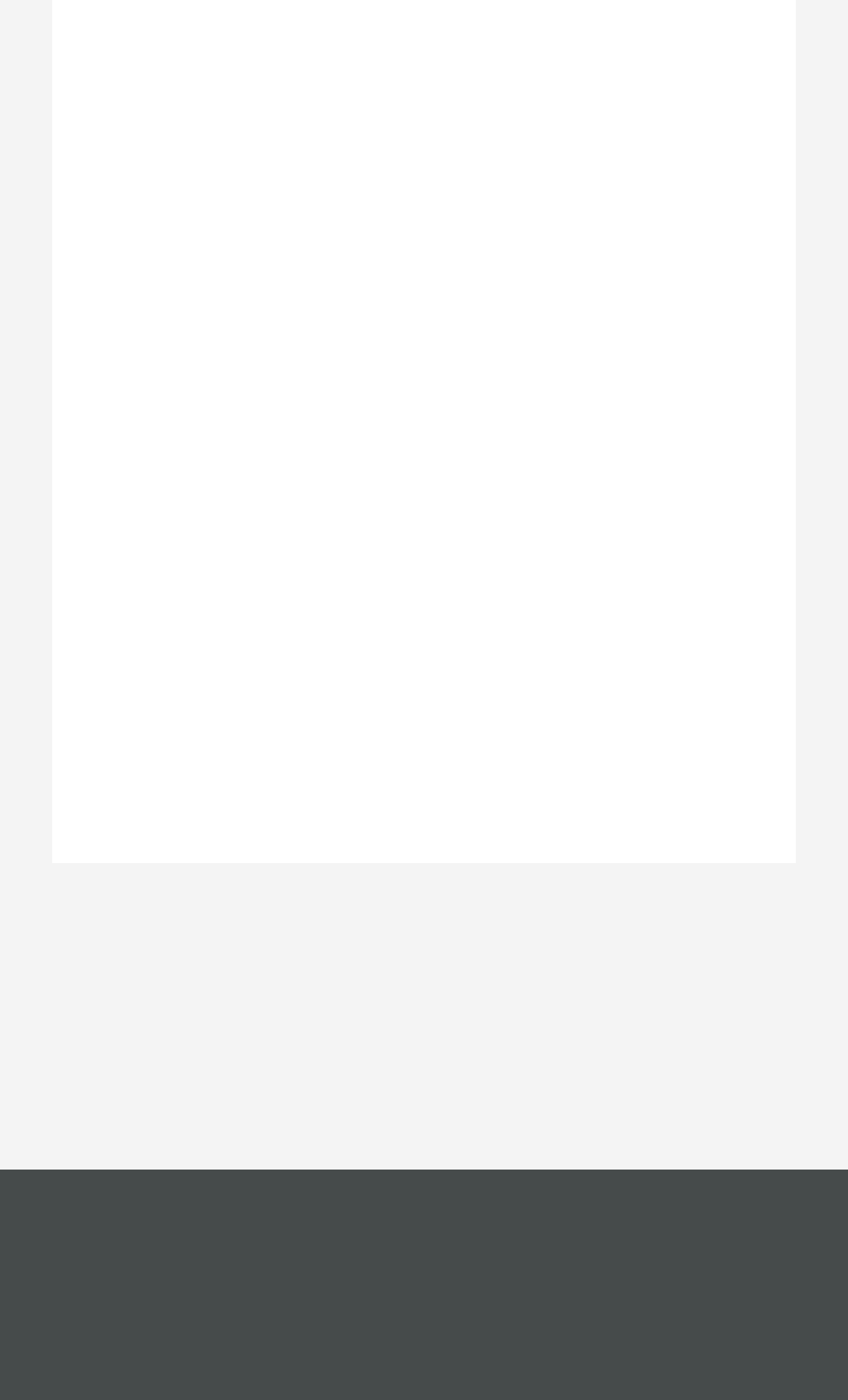Please indicate the bounding box coordinates for the clickable area to complete the following task: "Use the contact form". The coordinates should be specified as four float numbers between 0 and 1, i.e., [left, top, right, bottom].

[0.085, 0.383, 0.915, 0.517]